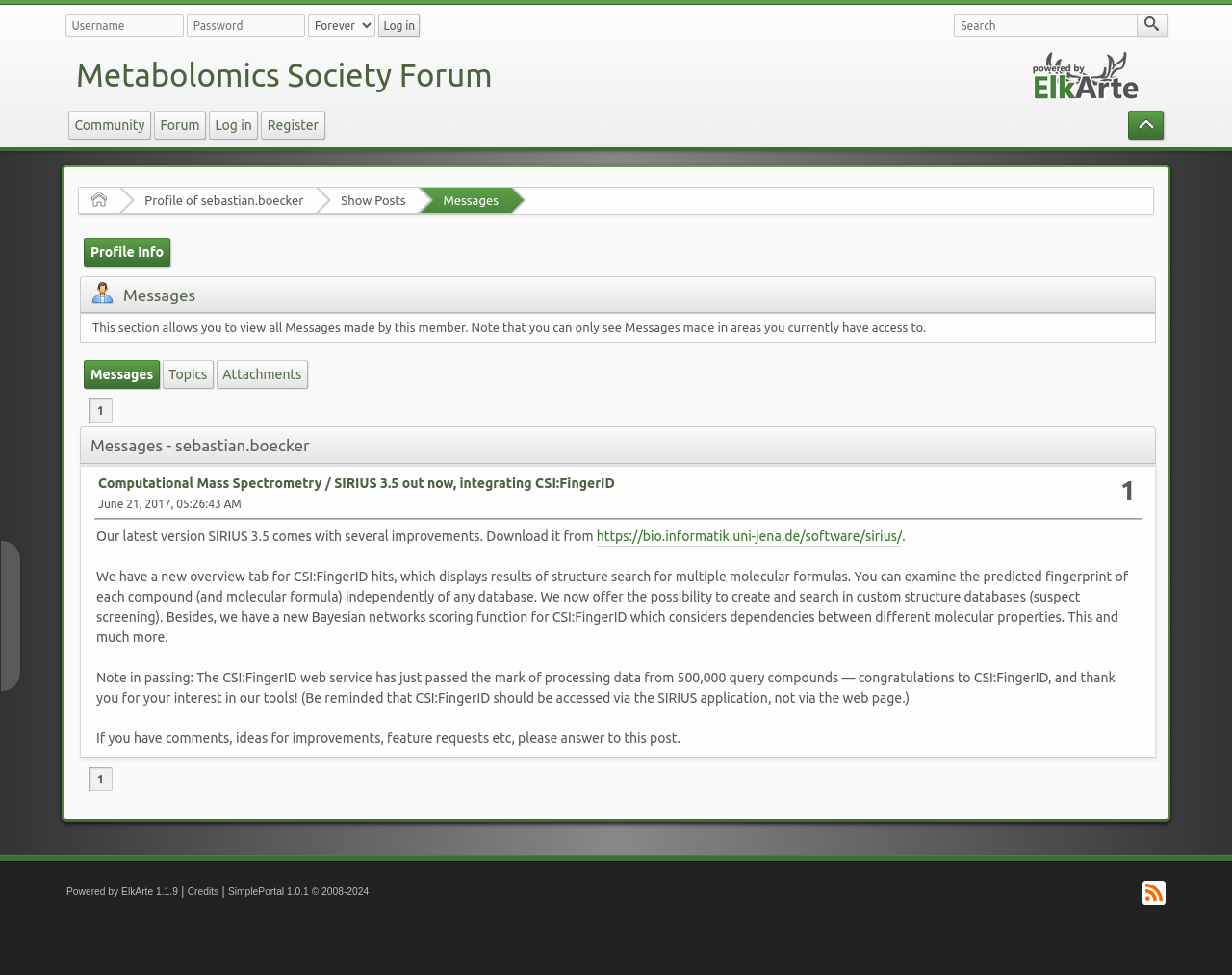Please provide a short answer using a single word or phrase for the question:
What is the function of the button with the 'Log in' label?

Login